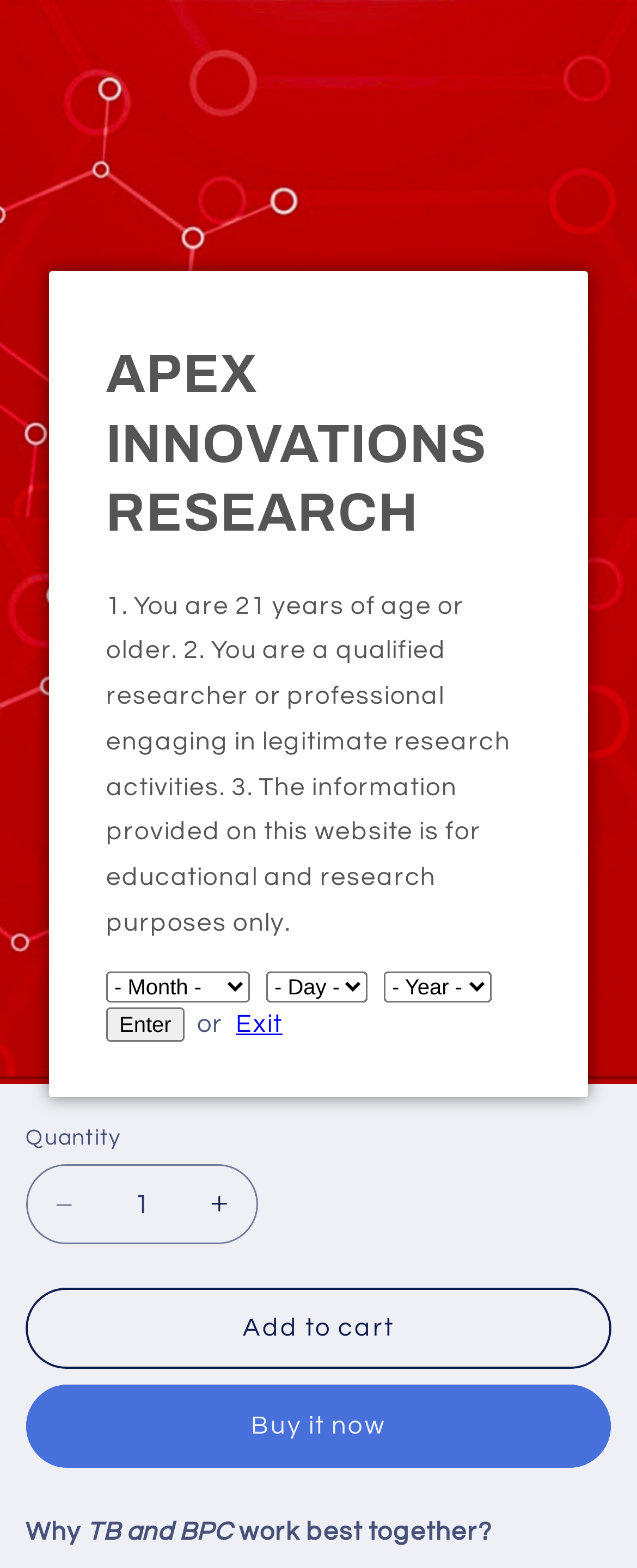Provide your answer in a single word or phrase: 
What is the alternative to adding the product to the cart?

Buy it now